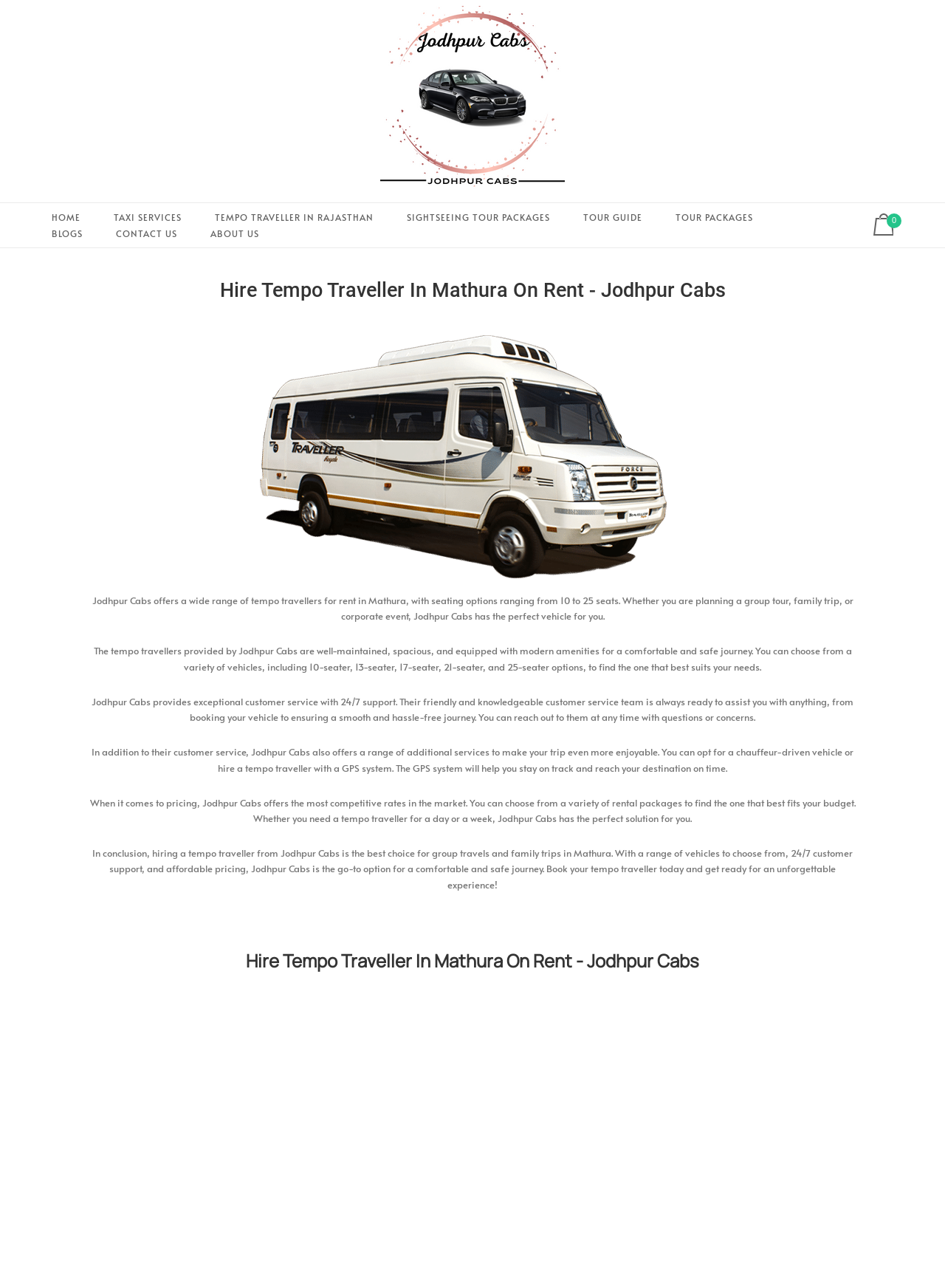What is the purpose of the GPS system in tempo travellers?
We need a detailed and exhaustive answer to the question. Please elaborate.

The webpage mentions that Jodhpur Cabs offers additional services, including hiring a tempo traveller with a GPS system. The purpose of this system is to help customers stay on track and reach their destination on time, as stated in the static text element [1169].